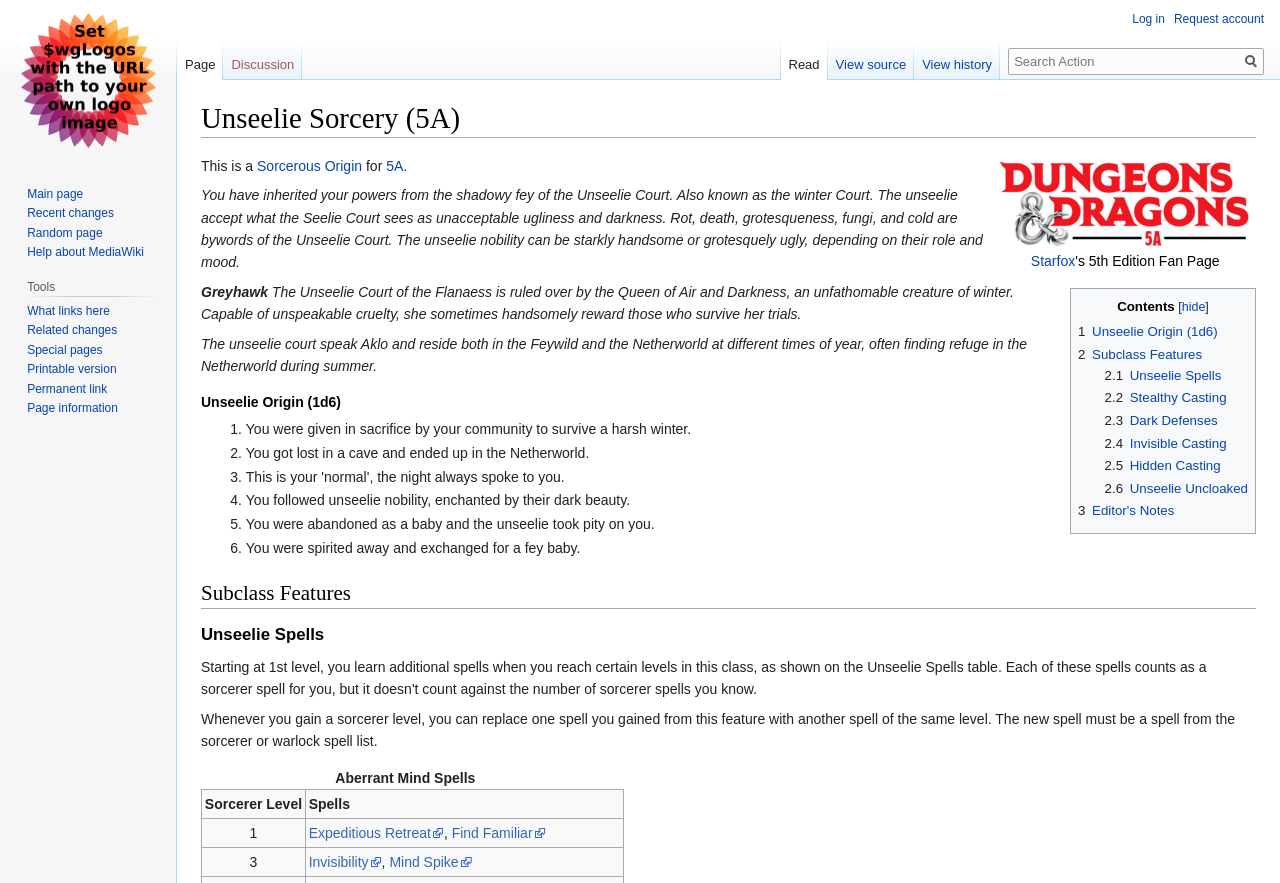Identify the bounding box coordinates of the element to click to follow this instruction: 'Click the 'Unseelie Origin (1d6)' link'. Ensure the coordinates are four float values between 0 and 1, provided as [left, top, right, bottom].

[0.842, 0.367, 0.951, 0.384]